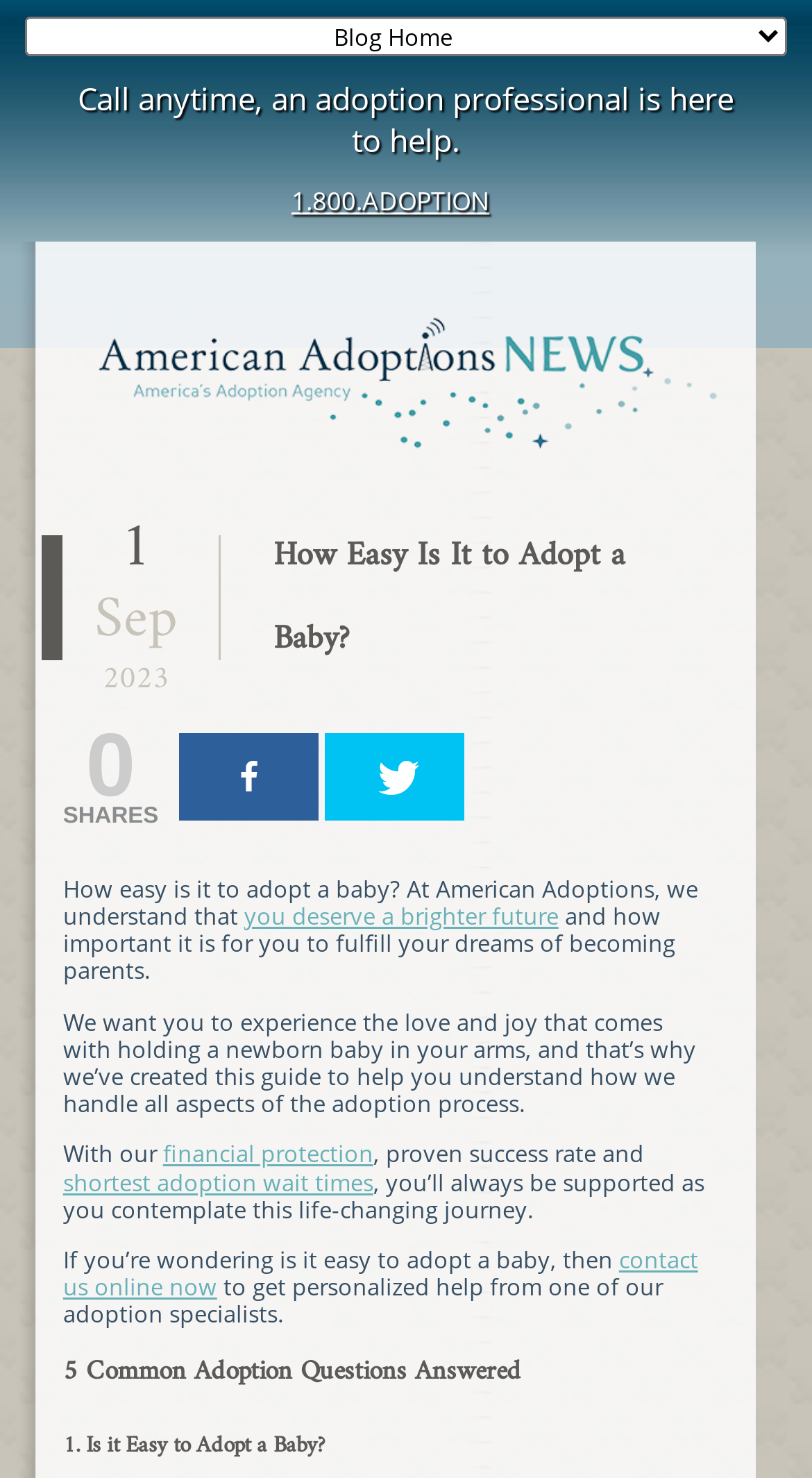Based on the provided description, "parent_node: 1", find the bounding box of the corresponding UI element in the screenshot.

[0.078, 0.327, 0.926, 0.348]